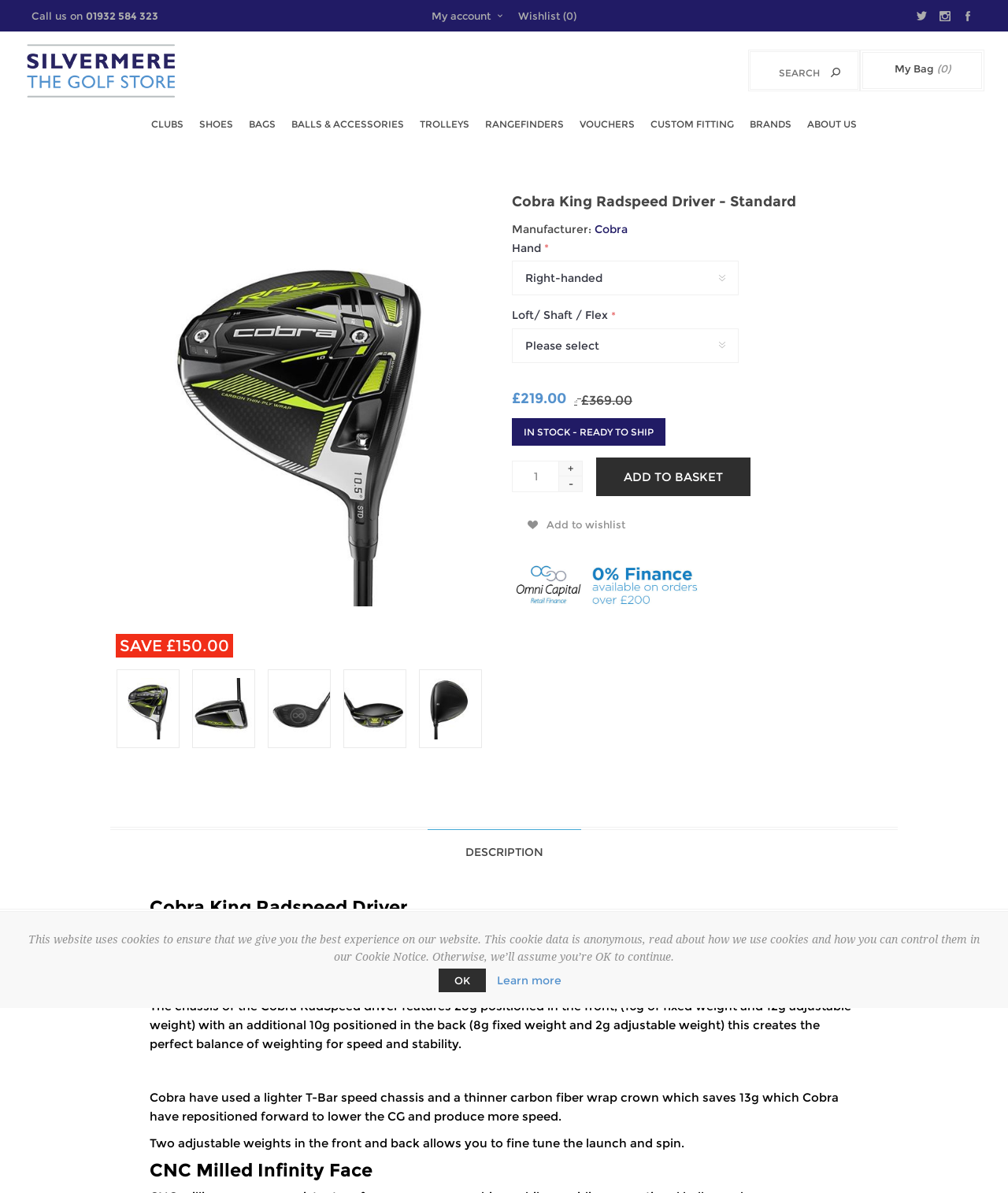Highlight the bounding box coordinates of the region I should click on to meet the following instruction: "Add to basket".

[0.591, 0.383, 0.745, 0.416]